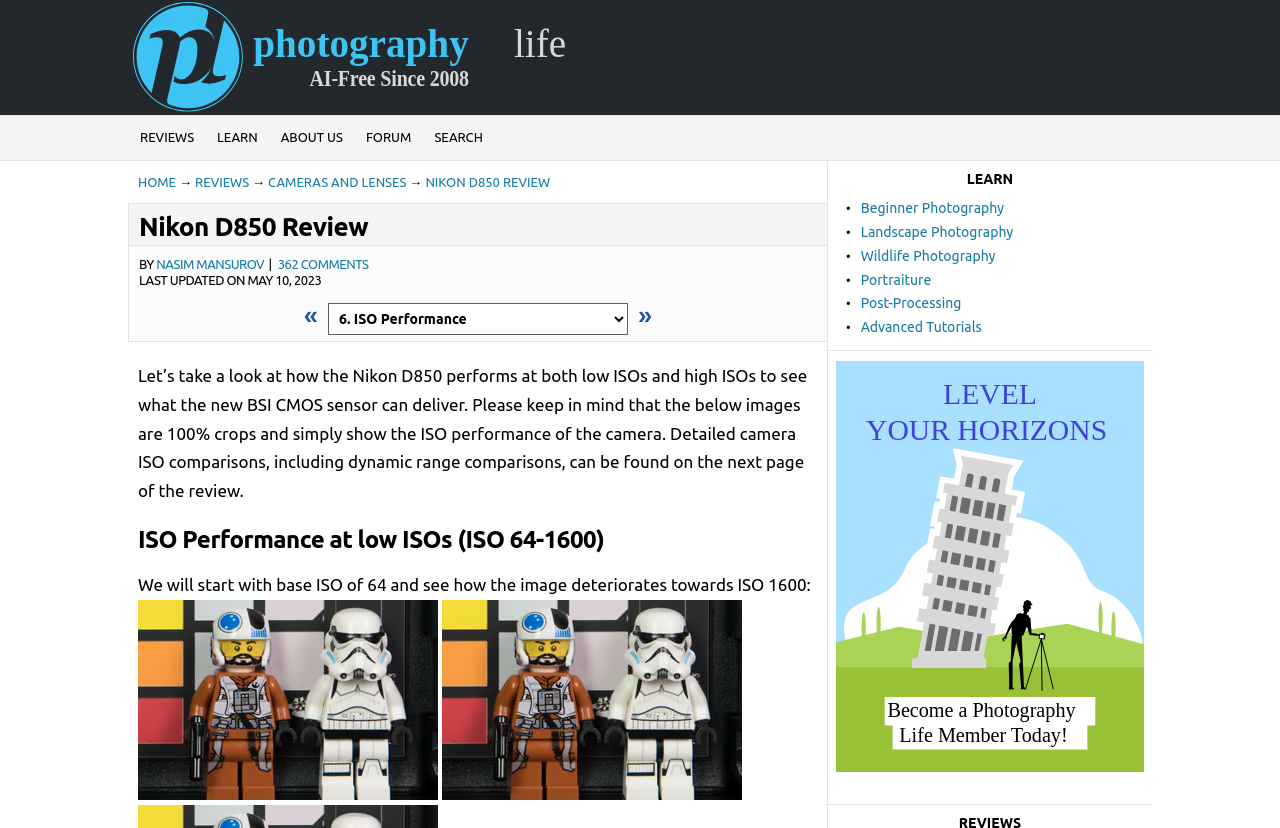Could you specify the bounding box coordinates for the clickable section to complete the following instruction: "read Nikon D850 review"?

[0.332, 0.211, 0.43, 0.228]